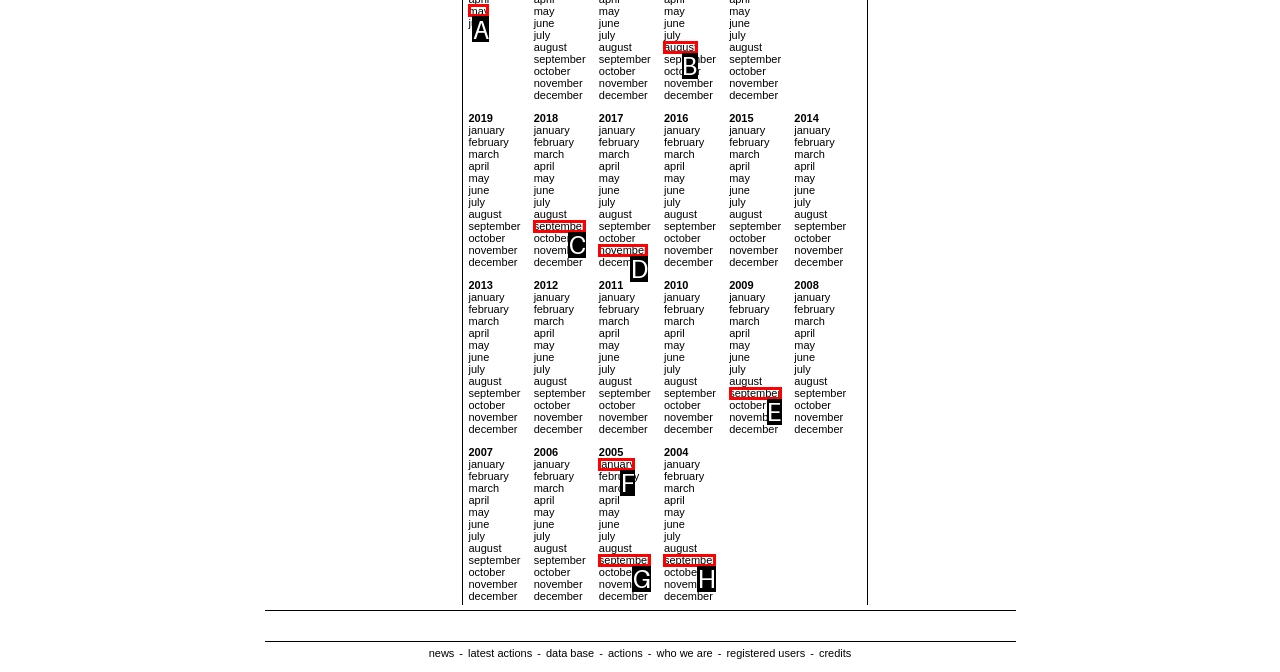Select the UI element that should be clicked to execute the following task: Follow the link to Super Mario Wiki
Provide the letter of the correct choice from the given options.

None